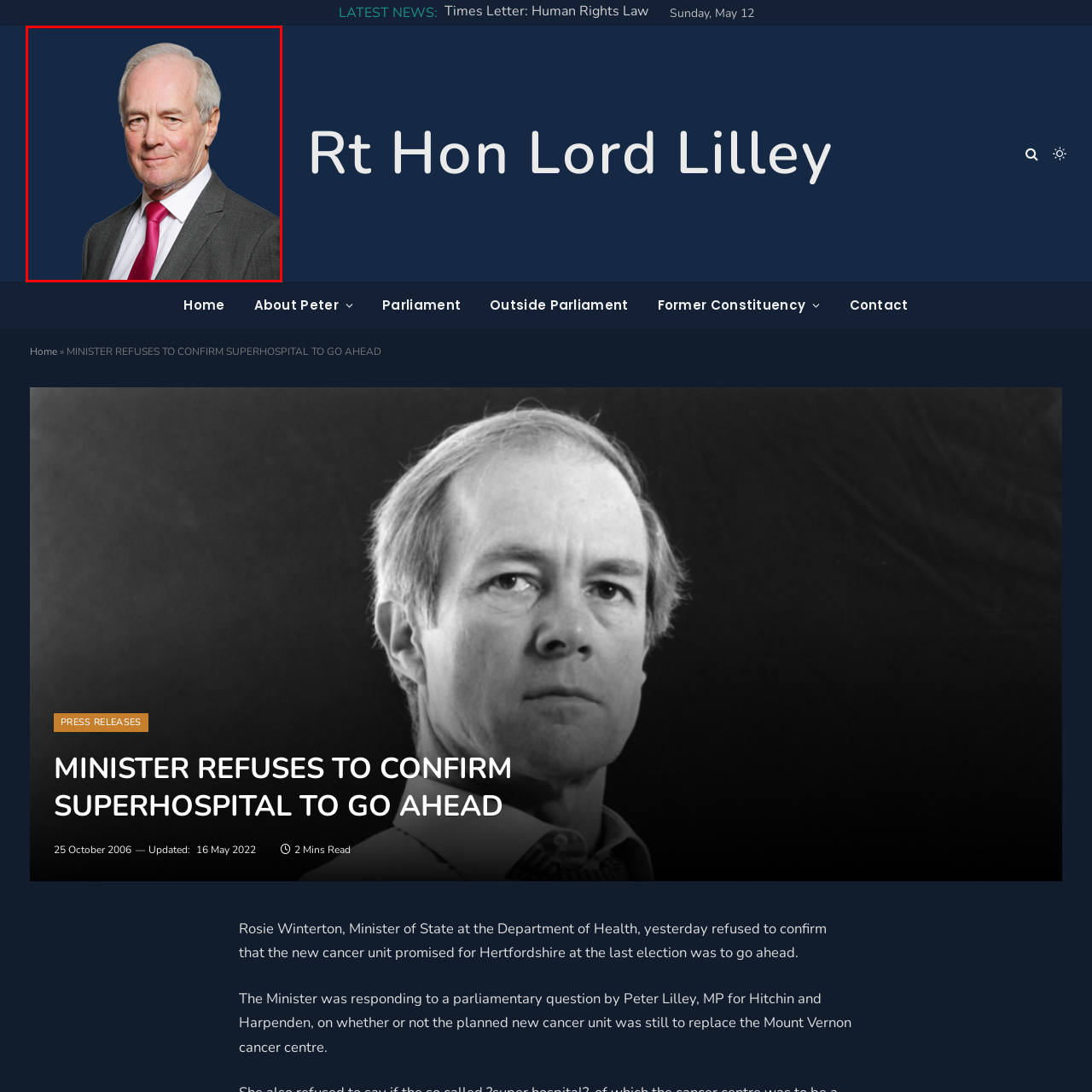What is the background color of the image?
Look at the image within the red bounding box and respond with a single word or phrase.

navy blue